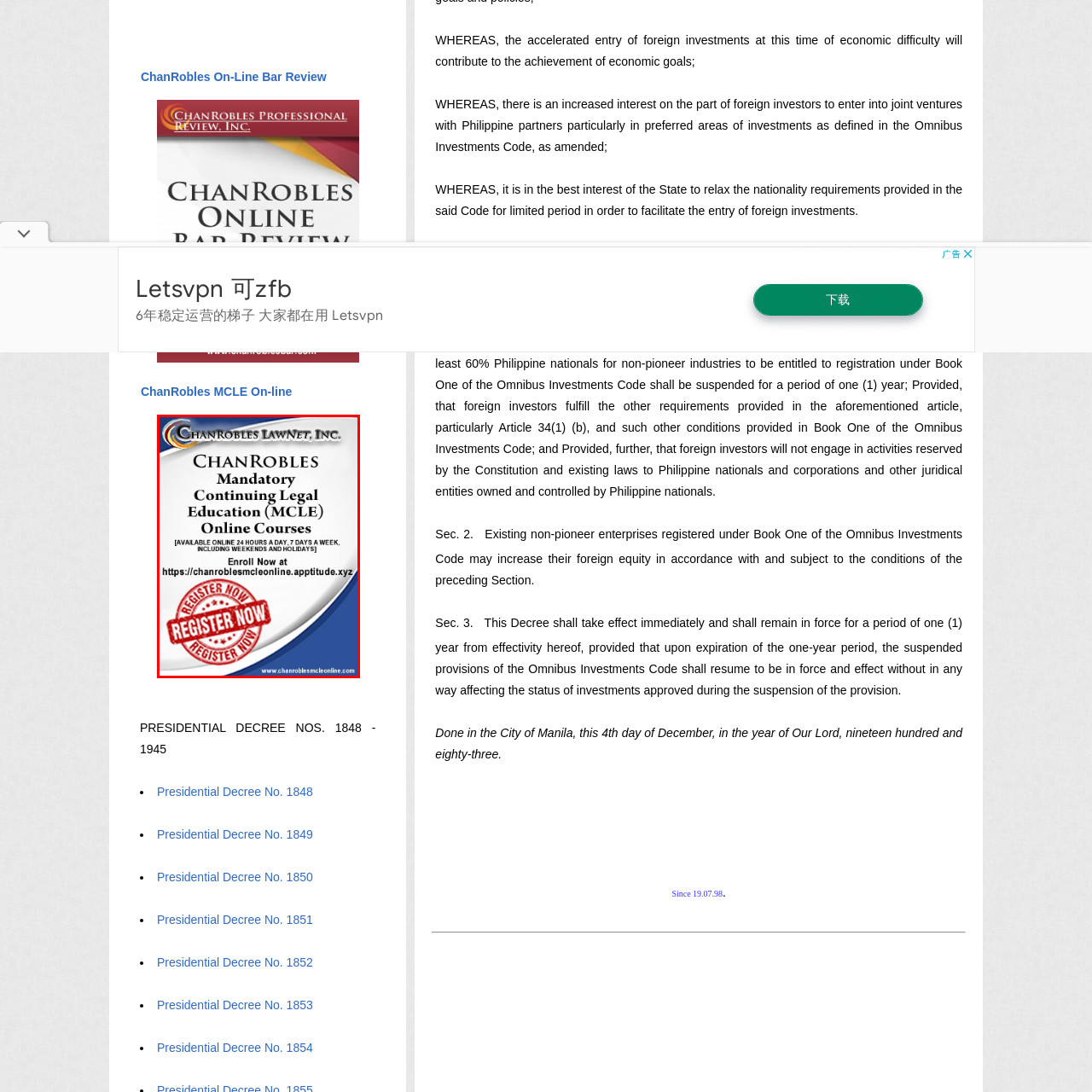What is the color of the 'REGISTER NOW' button? Observe the image within the red bounding box and give a one-word or short-phrase answer.

red